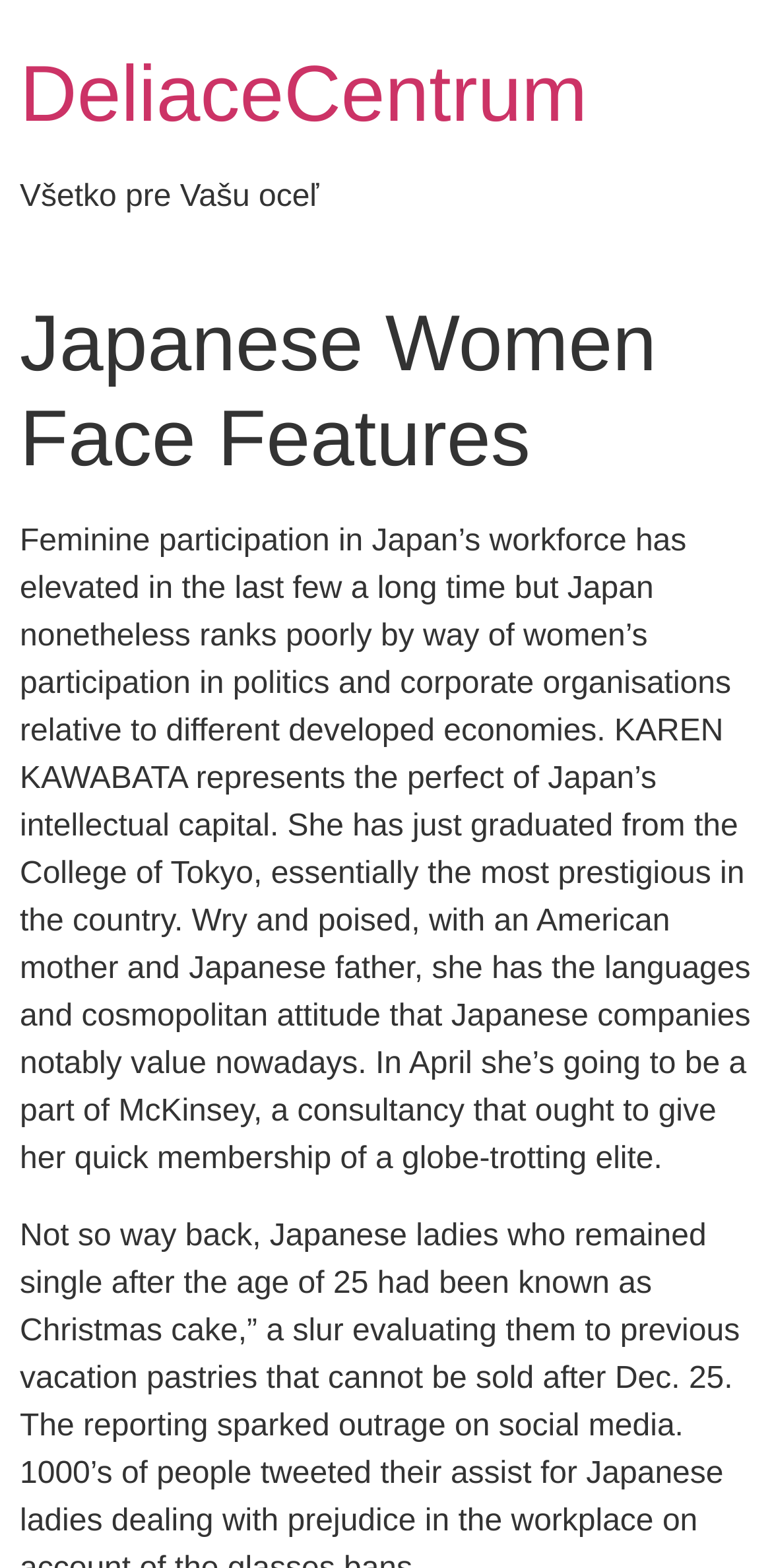Identify the bounding box of the HTML element described here: "DeliaceCentrum". Provide the coordinates as four float numbers between 0 and 1: [left, top, right, bottom].

[0.026, 0.033, 0.761, 0.088]